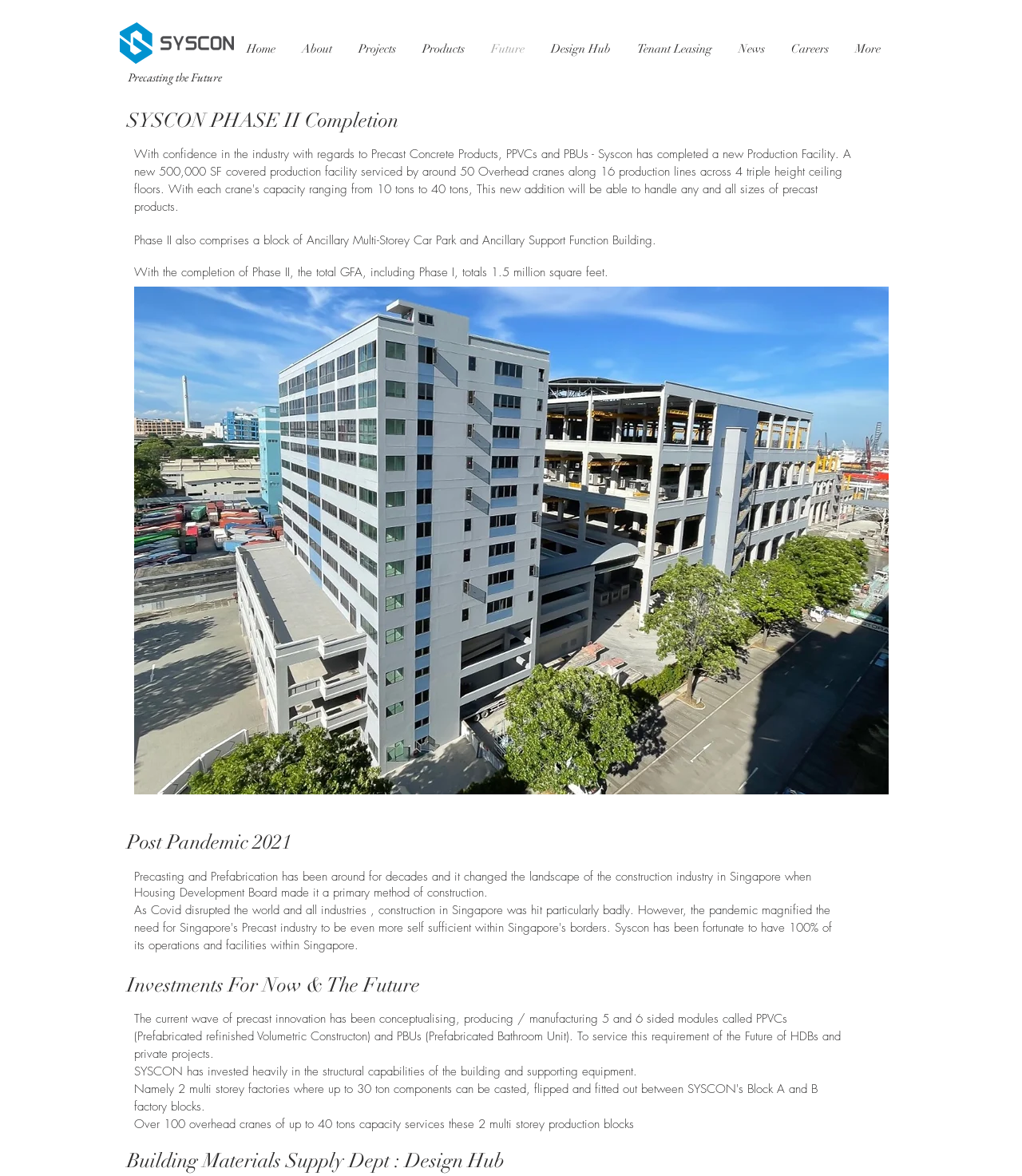Reply to the question with a single word or phrase:
What is the purpose of Phase II?

Completion of Ancillary Multi-Storey Car Park and Ancillary Support Function Building